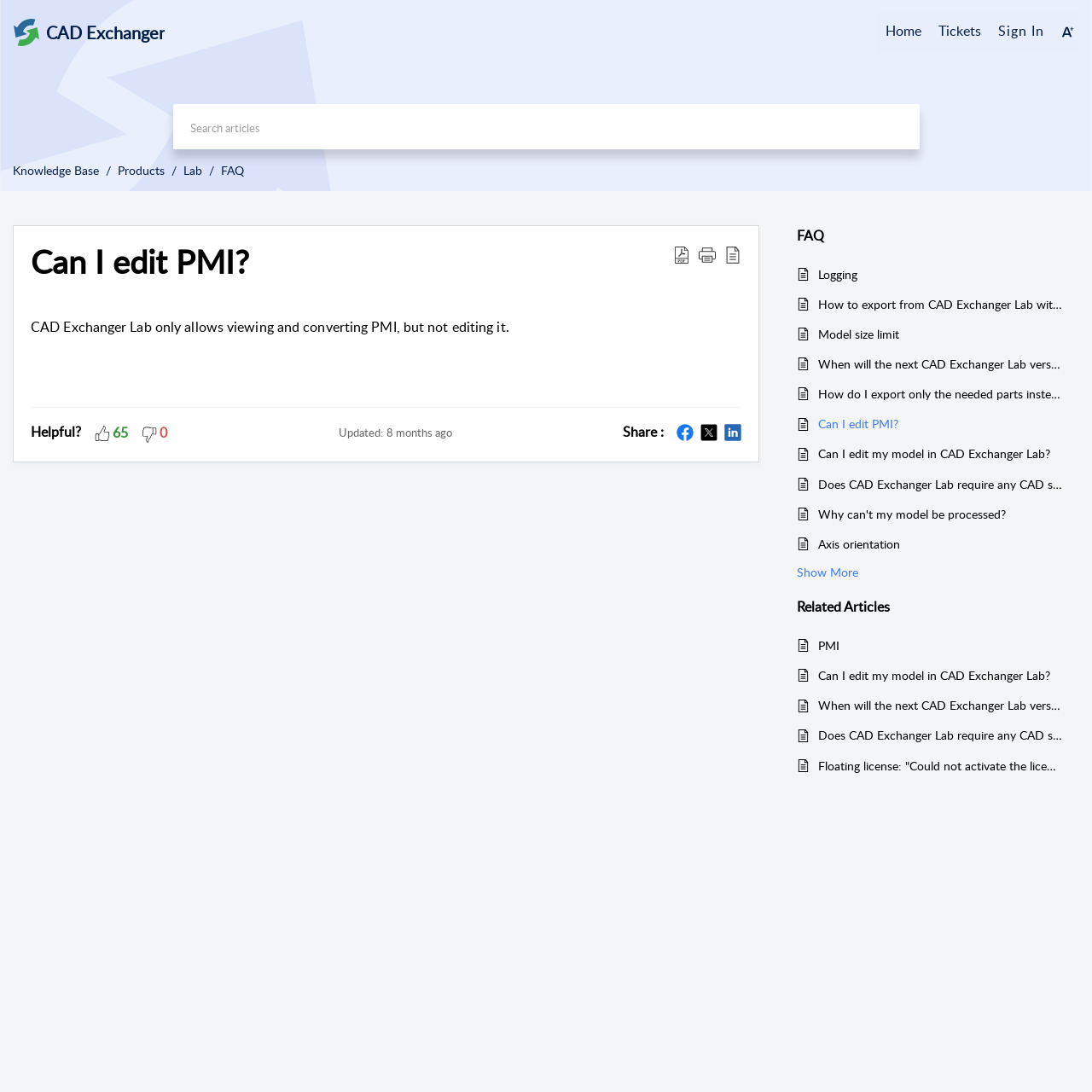Explain the features and main sections of the webpage comprehensively.

This webpage appears to be a knowledge base article or FAQ page related to CAD Exchanger Lab. At the top, there are three "Skip to" links, followed by a link to "CAD Exchanger" and a navigation menu with tabs for "Home", "Tickets", and "Sign In". To the right of the navigation menu, there is a "User Preference" dropdown menu with an icon.

Below the navigation menu, there is a search bar labeled "Search articles". Underneath the search bar, there is a breadcrumb navigation menu with links to "Knowledge Base", "Products", "Lab", and "FAQ".

The main content of the page is a lengthy article with a heading "Can I edit PMI?" and a brief summary stating that CAD Exchanger Lab only allows viewing and converting PMI, but not editing. The article includes various links to download the content as a PDF, print it, or view it in a reader mode. There are also social media sharing links and a "Helpful?" rating system with 65 votes.

Below the article, there is a list of FAQs with links to related articles, including "Logging", "How to export from CAD Exchanger Lab with a modified extension", and several others. Each FAQ item has an accompanying icon. At the bottom of the page, there is a "Show More" link and a section labeled "Related Articles" with more links to related content.